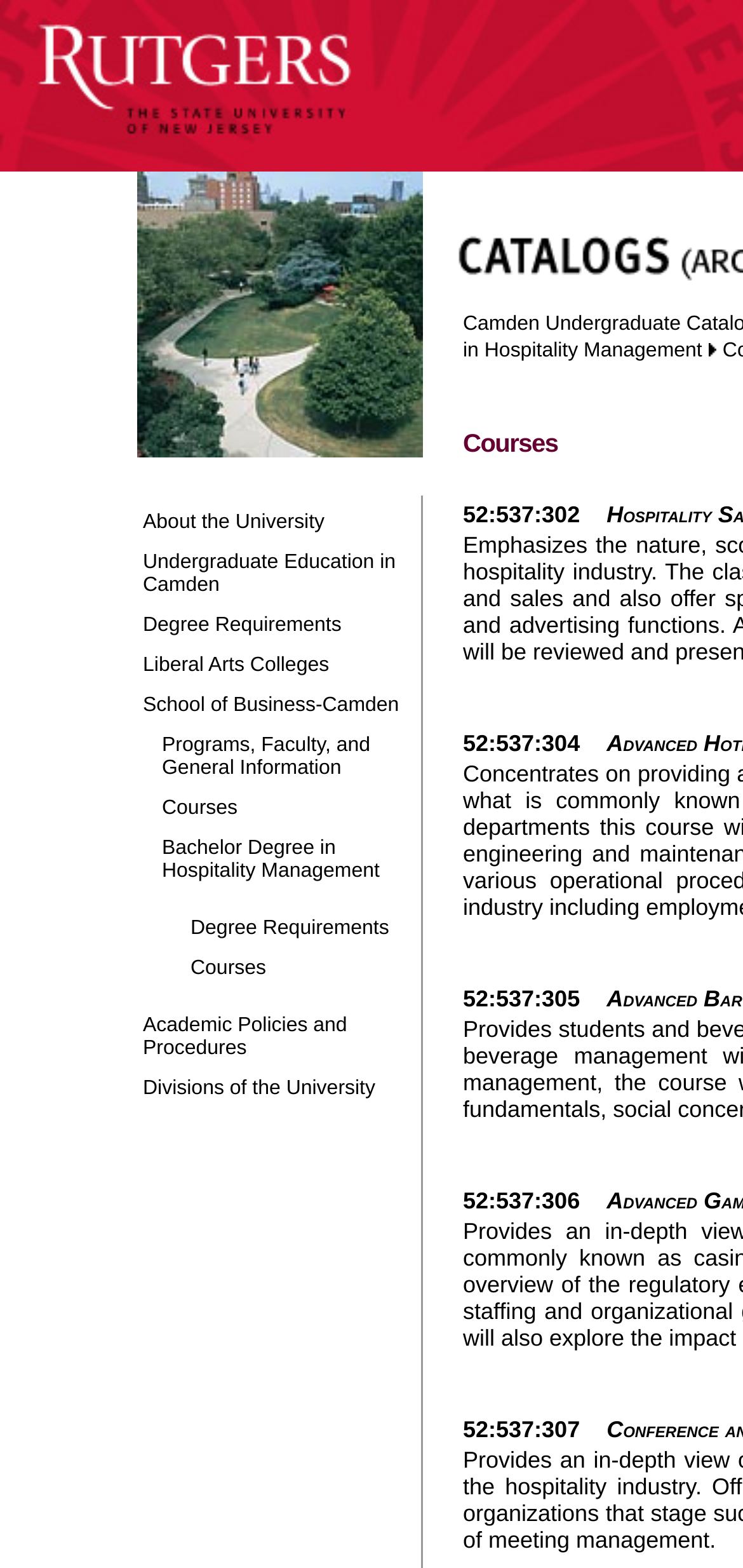Pinpoint the bounding box coordinates of the area that should be clicked to complete the following instruction: "Read Home Garden Maintenance Services". The coordinates must be given as four float numbers between 0 and 1, i.e., [left, top, right, bottom].

None